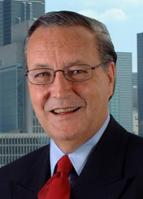What is the background of the portrait?
Look at the image and provide a short answer using one word or a phrase.

Modern skyscrapers